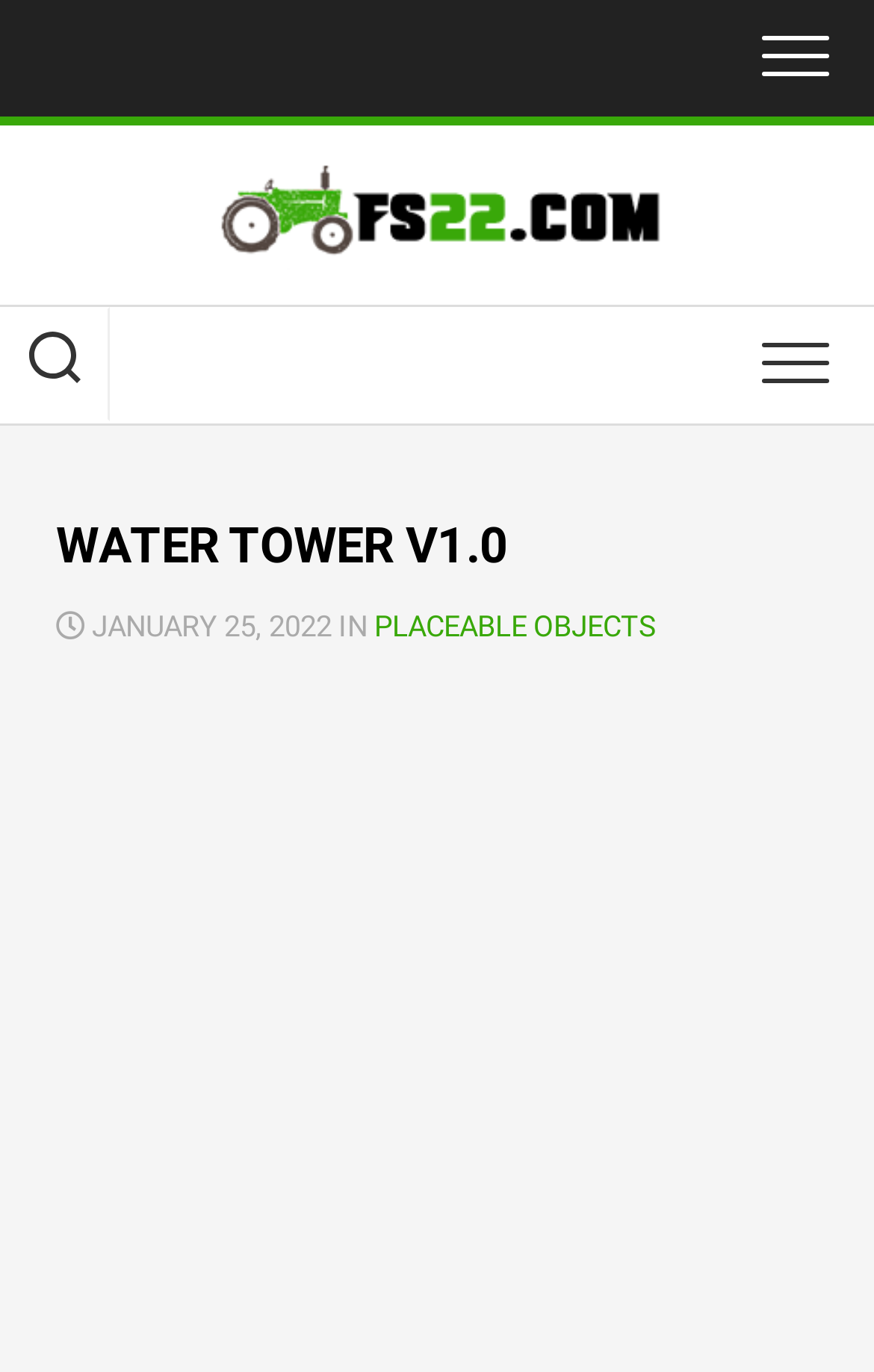Look at the image and give a detailed response to the following question: What is the website URL linked by the image?

I found an image element with the description 'FS22.com', which is likely a logo. It's linked to a URL, and based on the context, I believe the URL is 'FS22.com'.